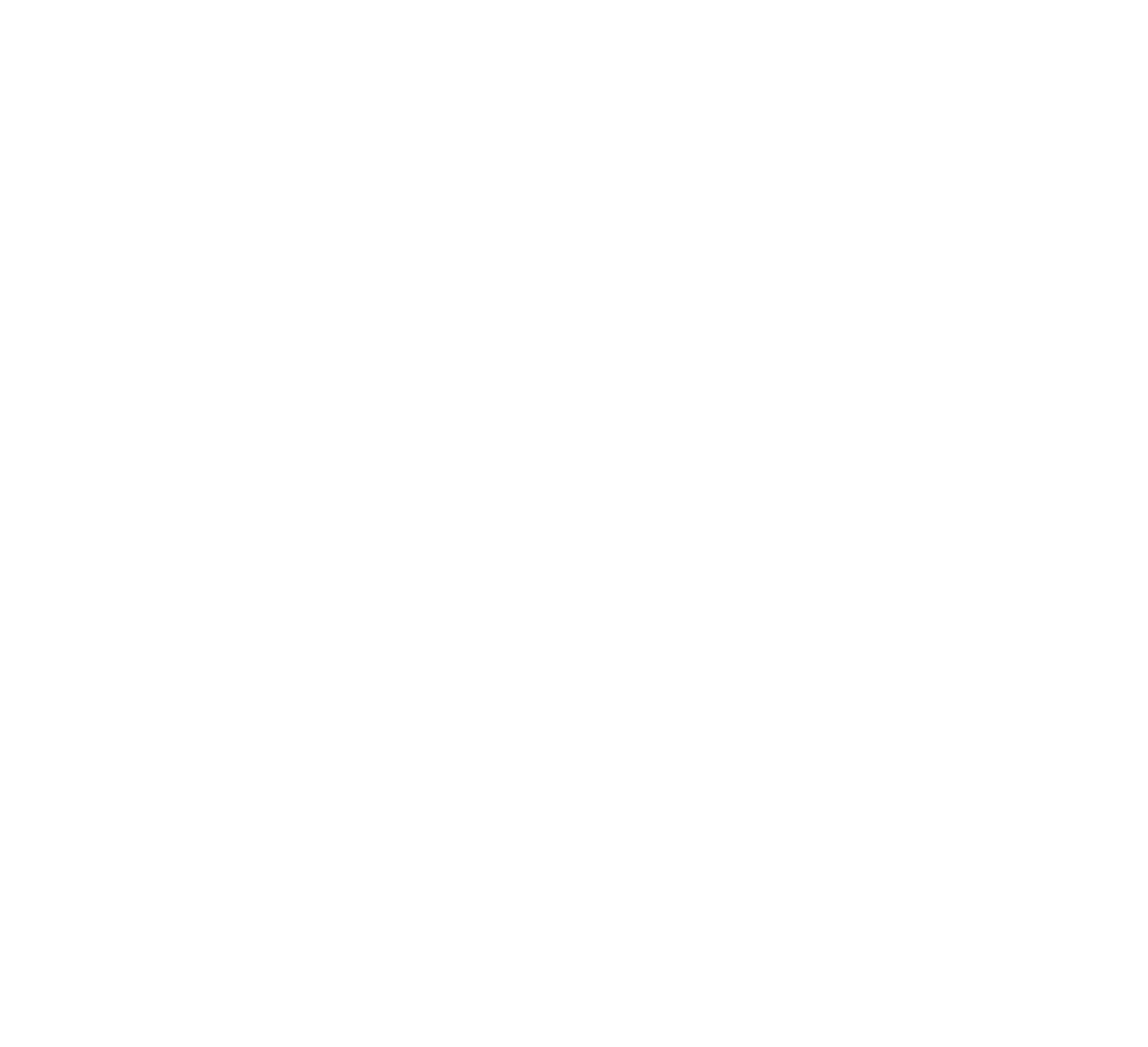Please identify the bounding box coordinates of where to click in order to follow the instruction: "Call Hervé Kensicher".

[0.773, 0.283, 0.883, 0.299]